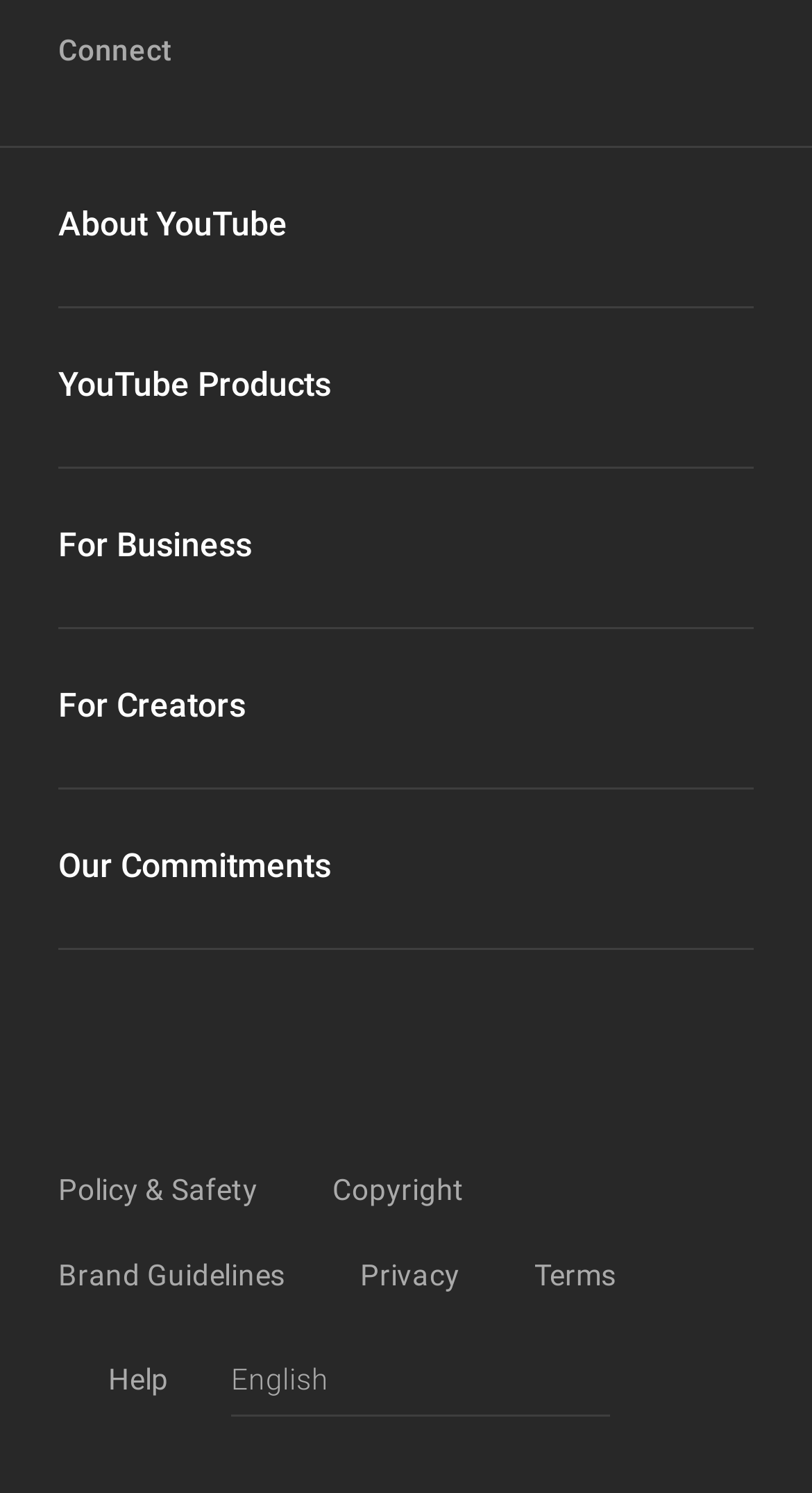Determine the bounding box coordinates in the format (top-left x, top-left y, bottom-right x, bottom-right y). Ensure all values are floating point numbers between 0 and 1. Identify the bounding box of the UI element described by: Brand Guidelines

[0.072, 0.842, 0.351, 0.865]